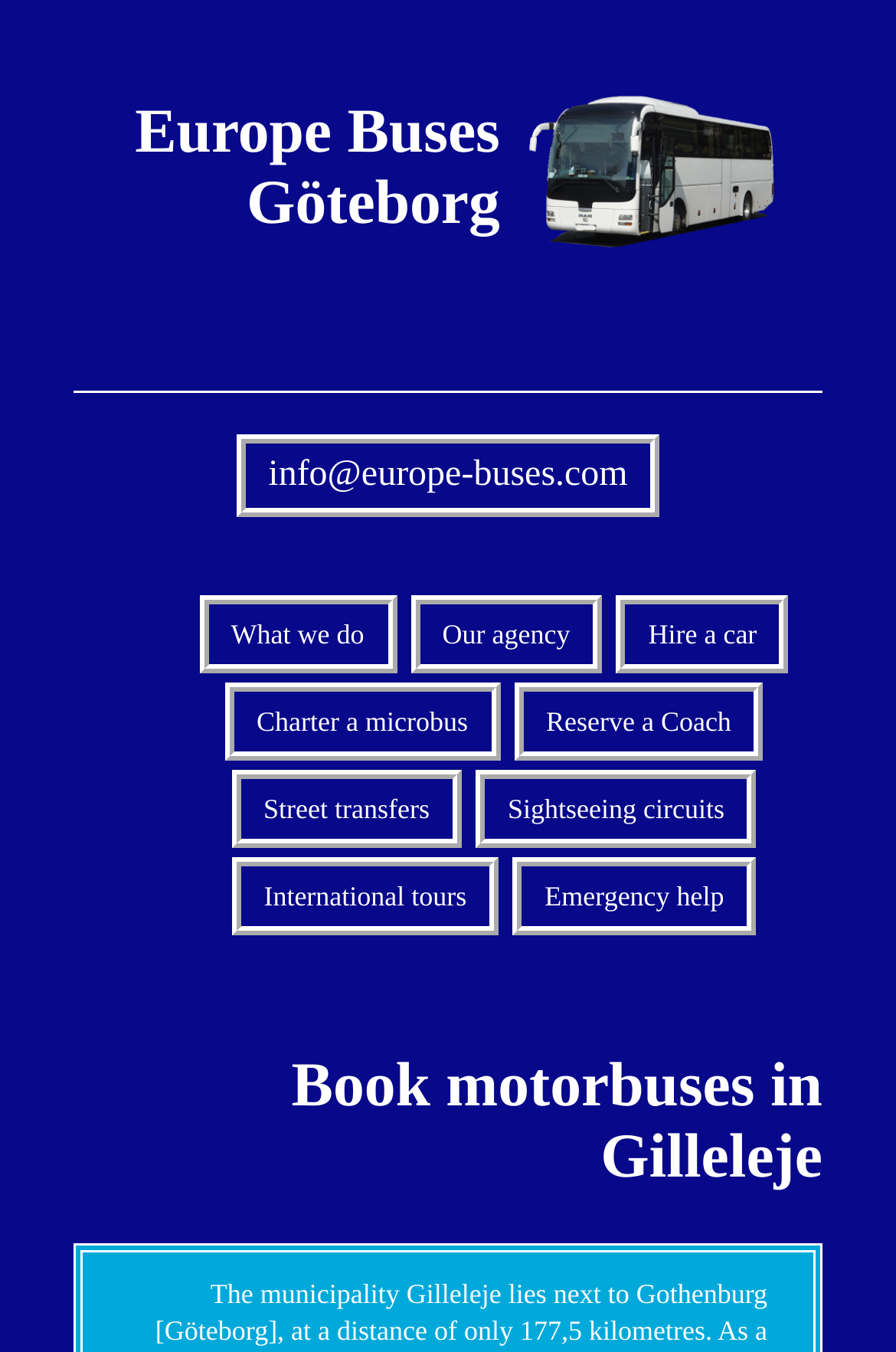What is the contact email of Europe Buses Göteborg?
Please provide a comprehensive answer based on the visual information in the image.

The contact email of Europe Buses Göteborg can be found on the webpage, specifically in the link 'info@europe-buses.com'.